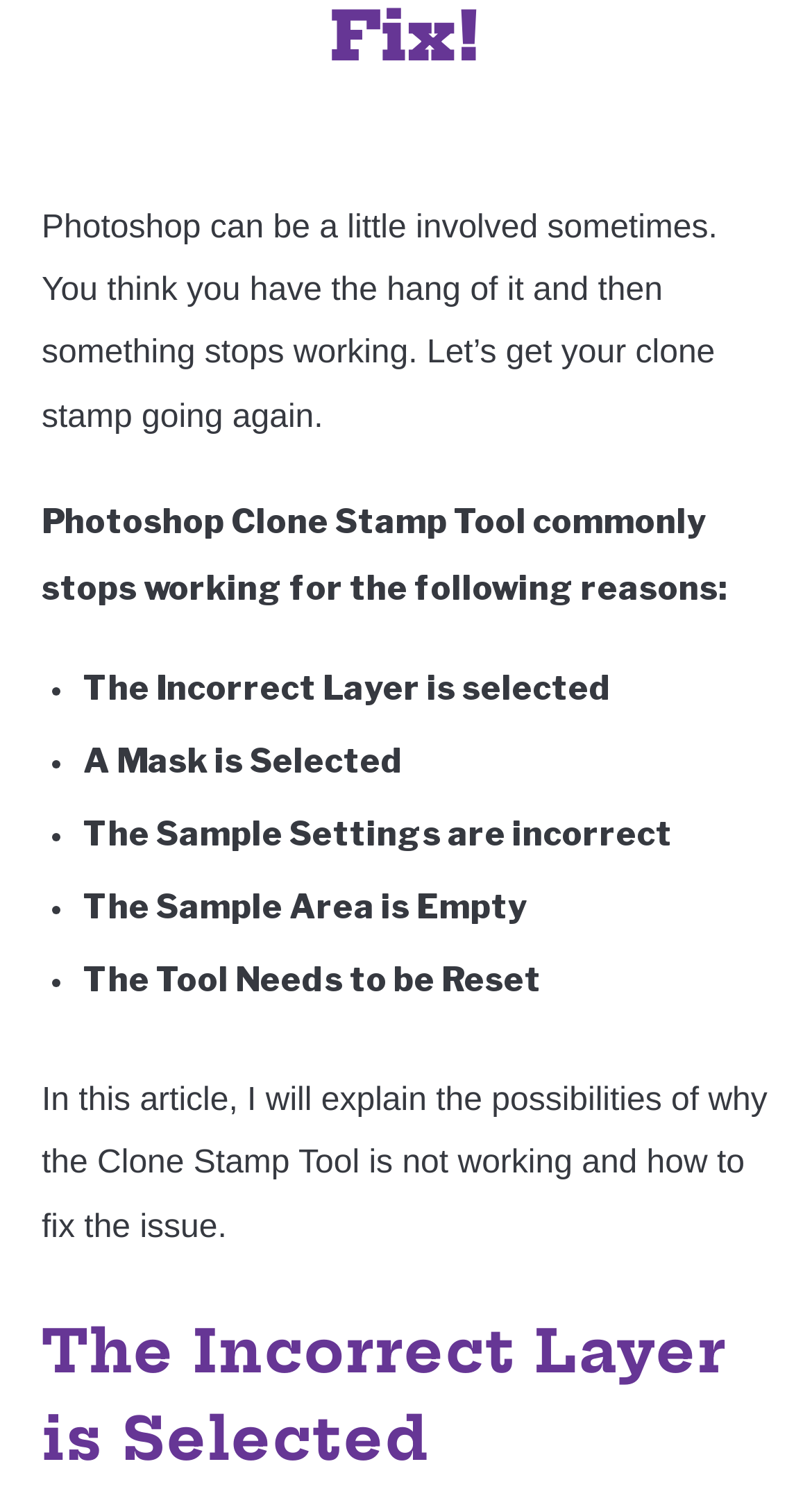Provide the bounding box coordinates of the HTML element described by the text: "Illustrator".

[0.0, 0.025, 1.0, 0.091]